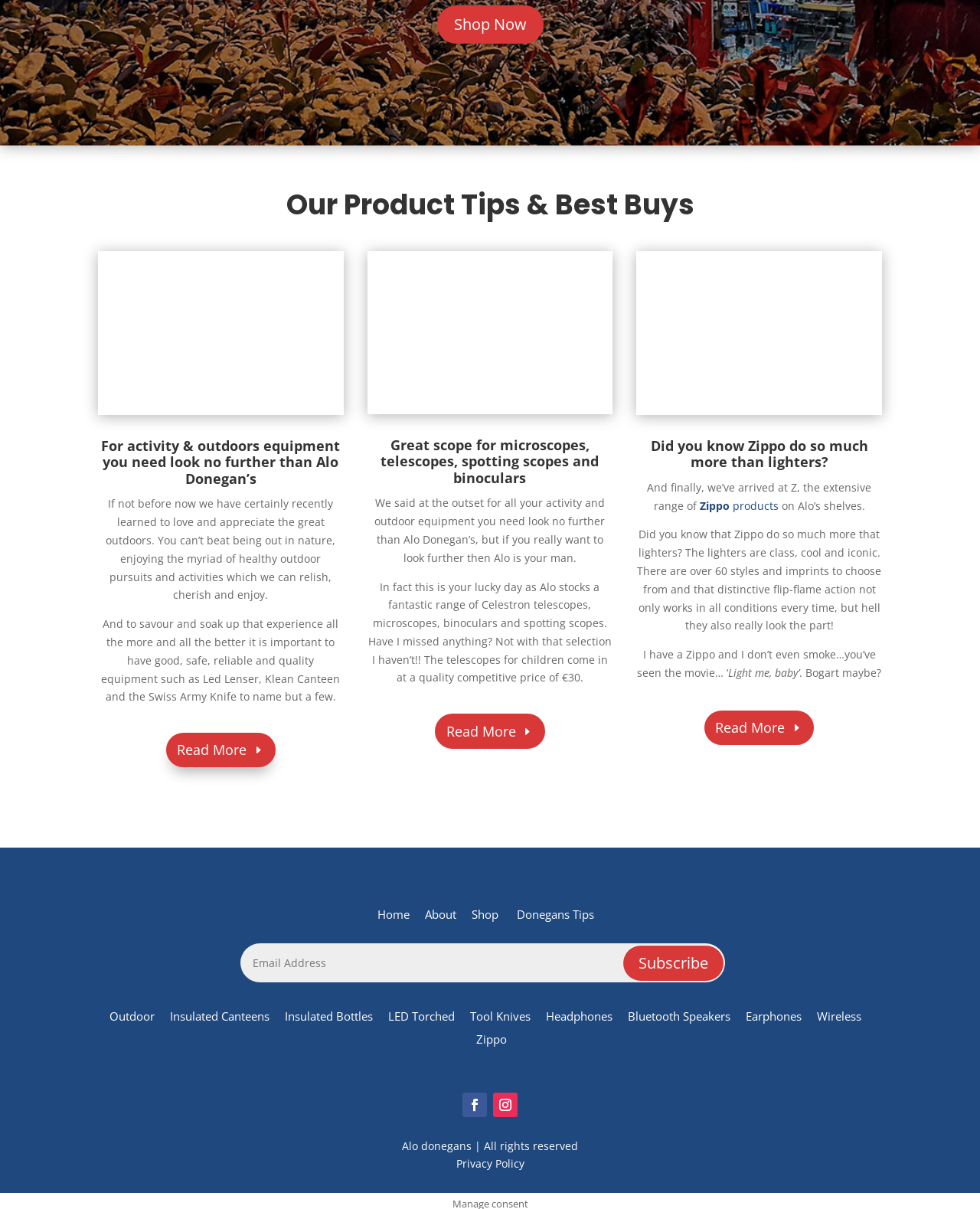Specify the bounding box coordinates for the region that must be clicked to perform the given instruction: "Read more about 'For activity & outdoors equipment'".

[0.169, 0.606, 0.281, 0.635]